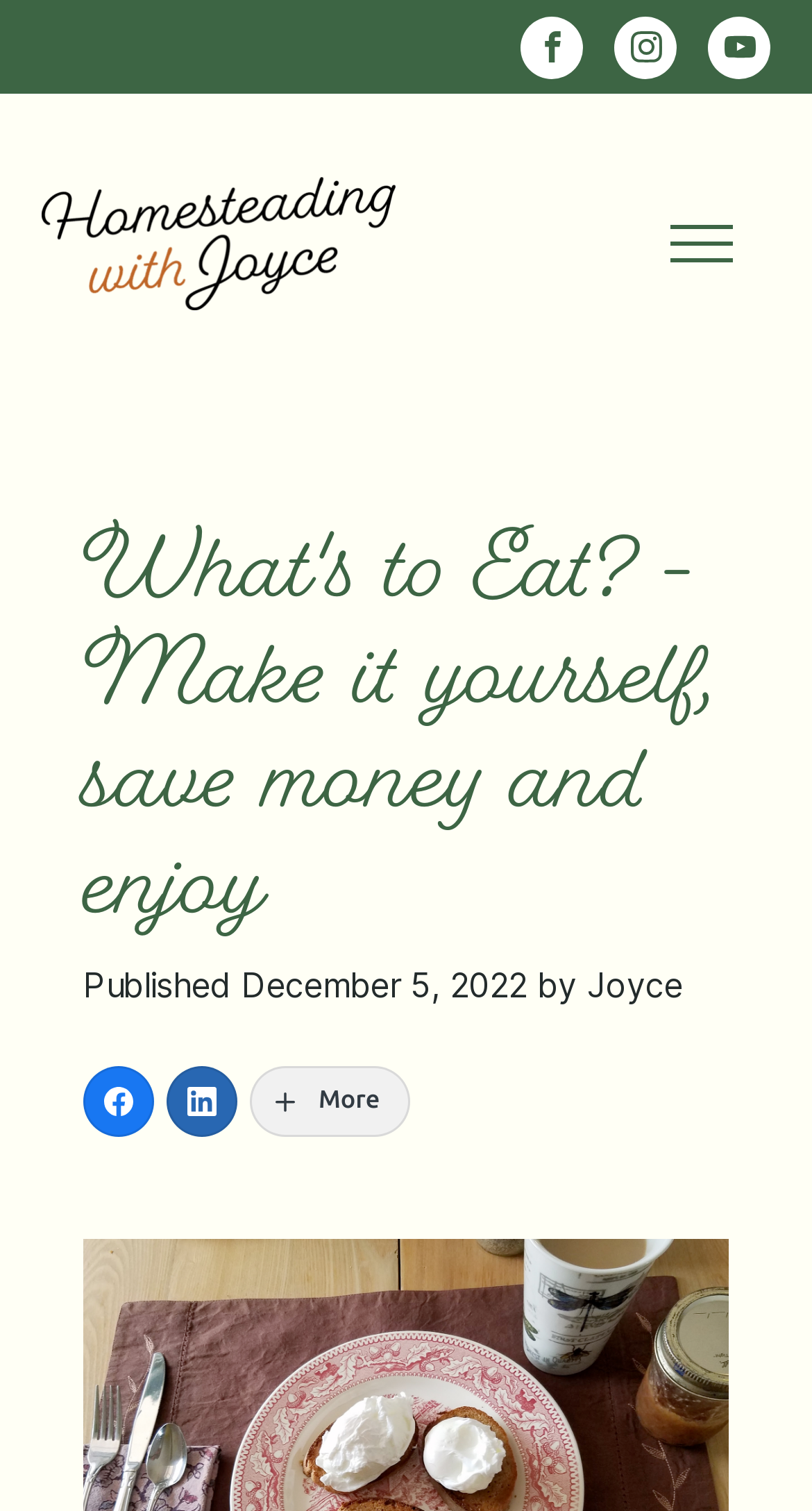What is the date of the latest article?
Please use the image to deliver a detailed and complete answer.

I looked at the text 'Published' followed by 'December 5, 2022' and inferred that December 5, 2022 is the date of the latest article.